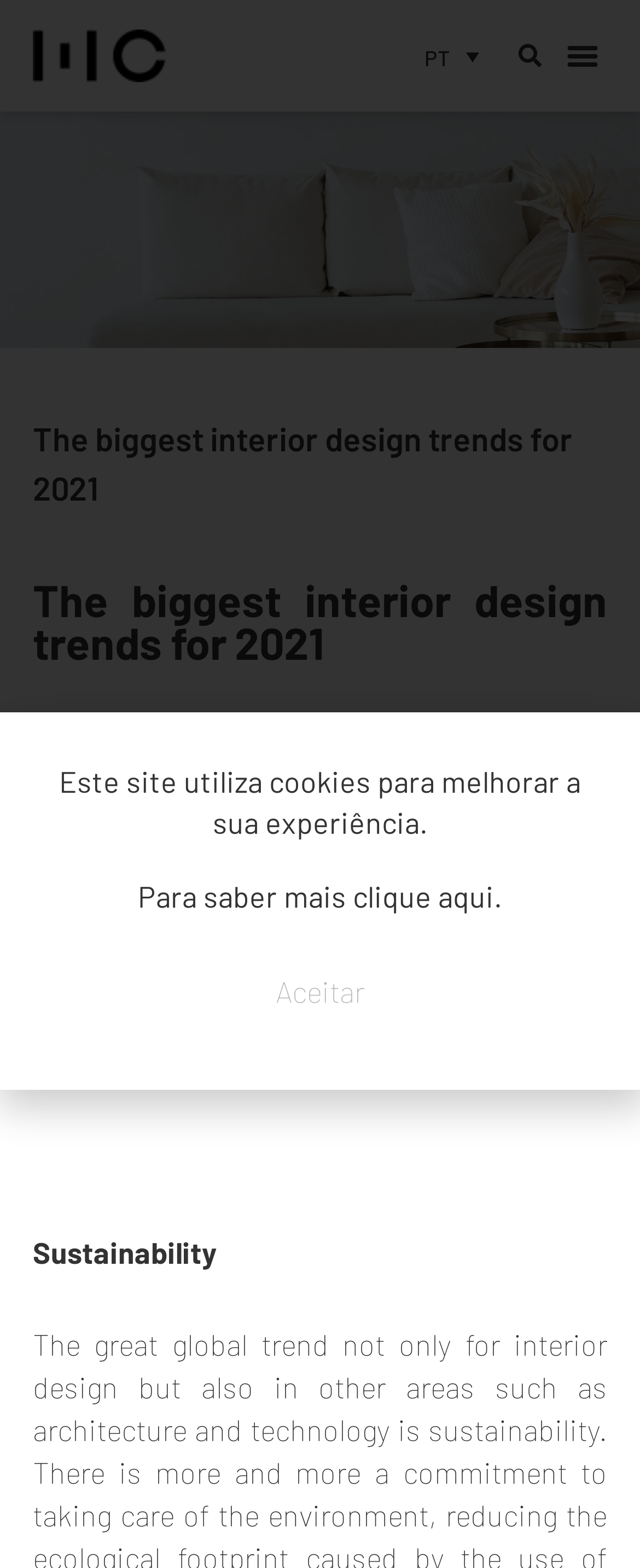What language is the website in?
Look at the webpage screenshot and answer the question with a detailed explanation.

The language of the website is indicated by a link at the top right corner of the webpage, which says 'PT', suggesting that the website is in Portuguese.